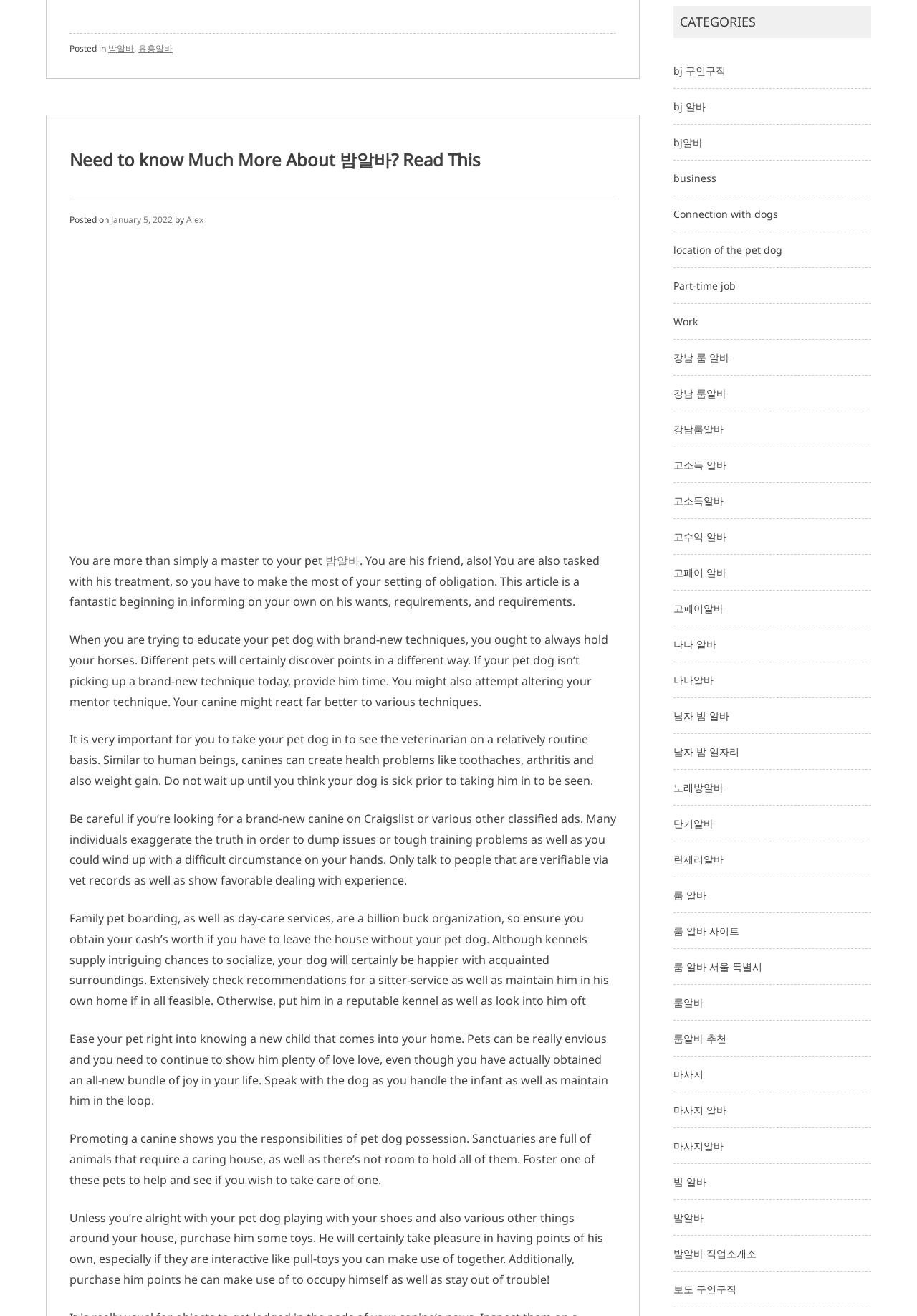Find the bounding box coordinates of the element I should click to carry out the following instruction: "Learn more about Alliance Cleaning Services".

None